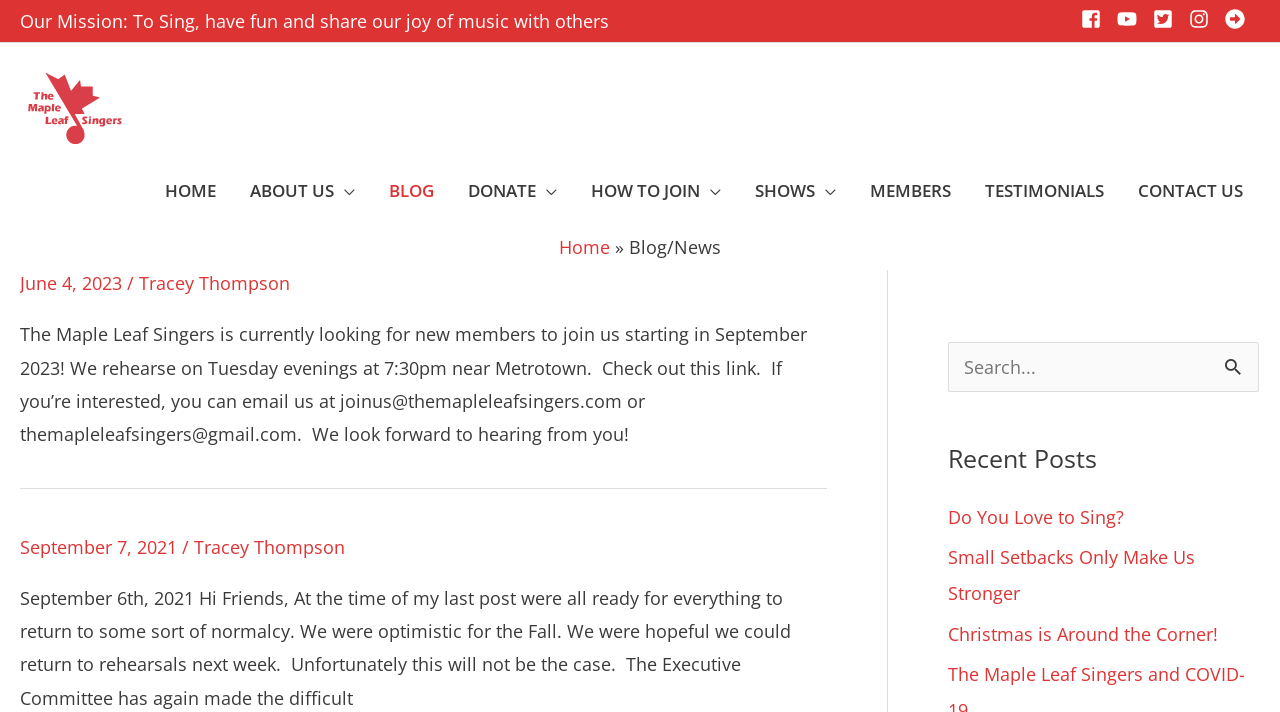What is the mission of the Maple Leaf Singers?
Provide an in-depth answer to the question, covering all aspects.

The mission of the Maple Leaf Singers can be found in the static text element at the top of the webpage, which states 'Our Mission: To Sing, have fun and share our joy of music with others'.